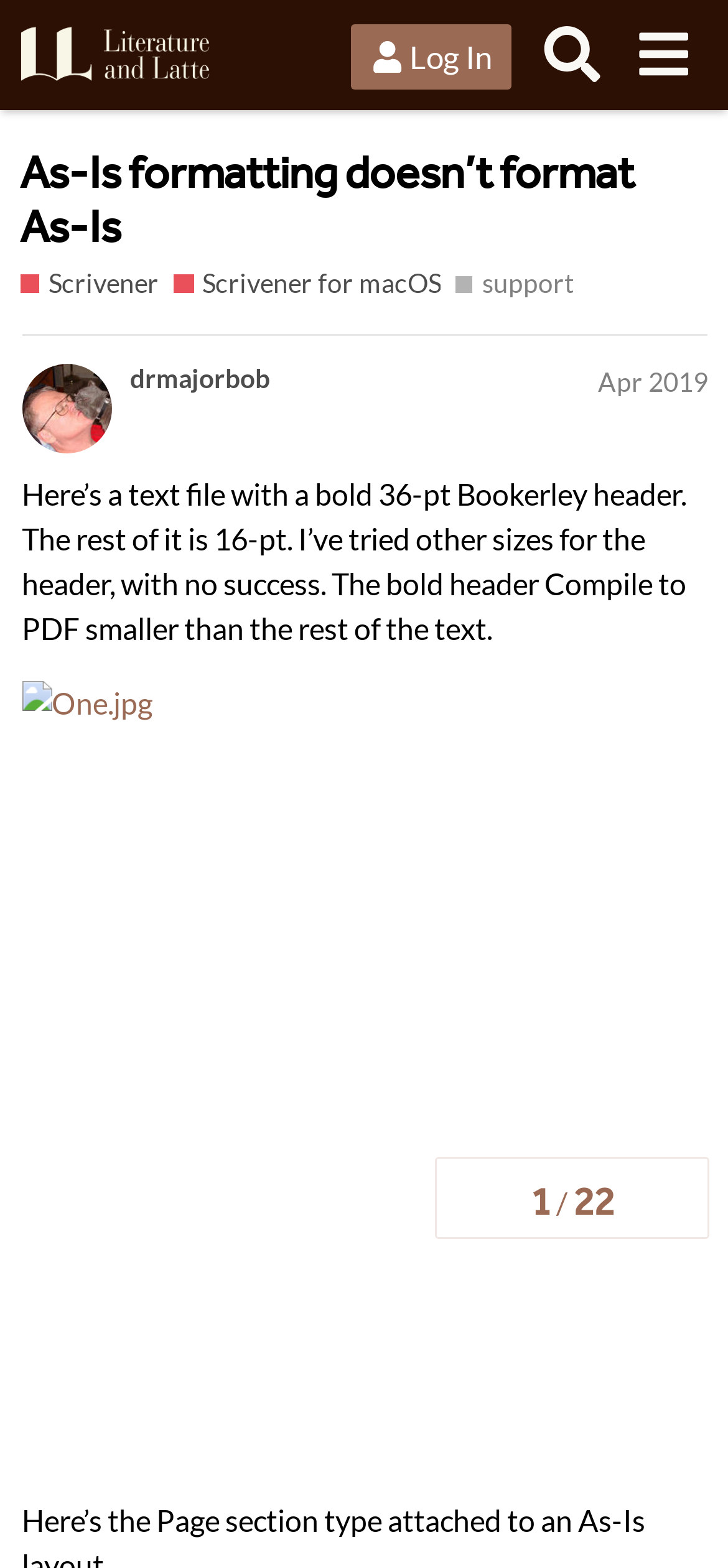Determine the coordinates of the bounding box that should be clicked to complete the instruction: "Click the link to Scrivener". The coordinates should be represented by four float numbers between 0 and 1: [left, top, right, bottom].

[0.027, 0.169, 0.218, 0.194]